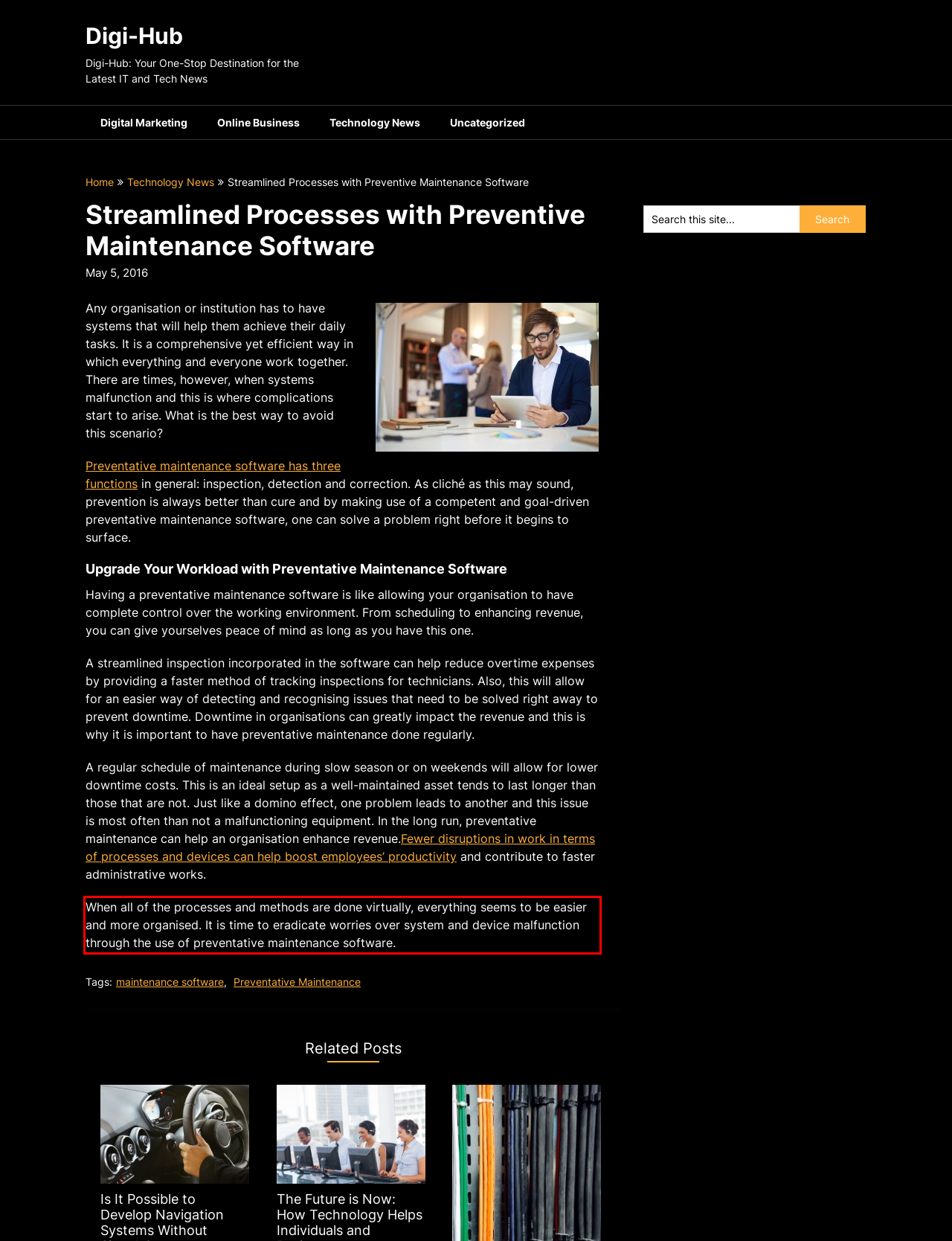You are provided with a screenshot of a webpage featuring a red rectangle bounding box. Extract the text content within this red bounding box using OCR.

When all of the processes and methods are done virtually, everything seems to be easier and more organised. It is time to eradicate worries over system and device malfunction through the use of preventative maintenance software.